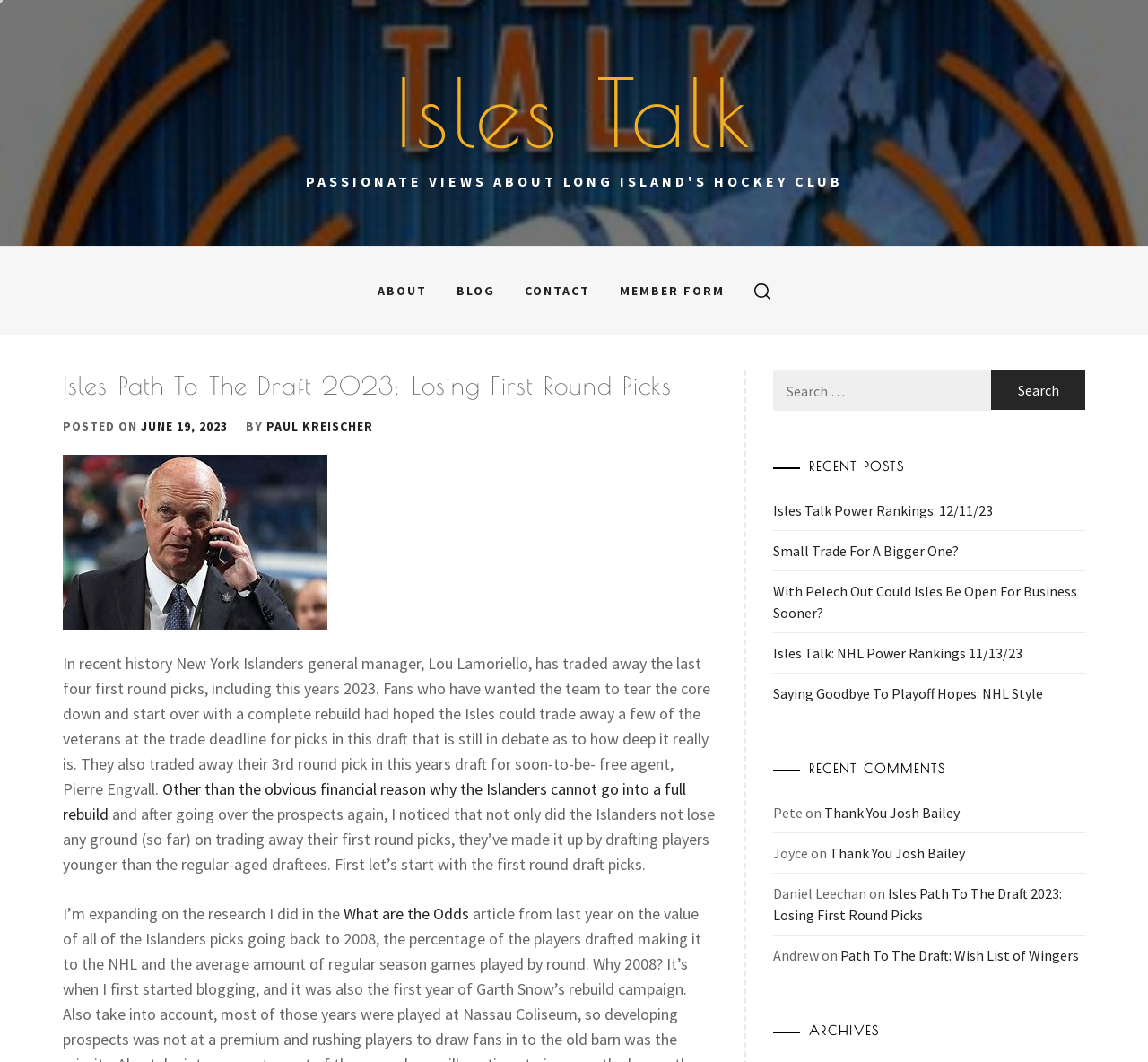Using a single word or phrase, answer the following question: 
What is the topic of the latest article?

Losing First Round Picks